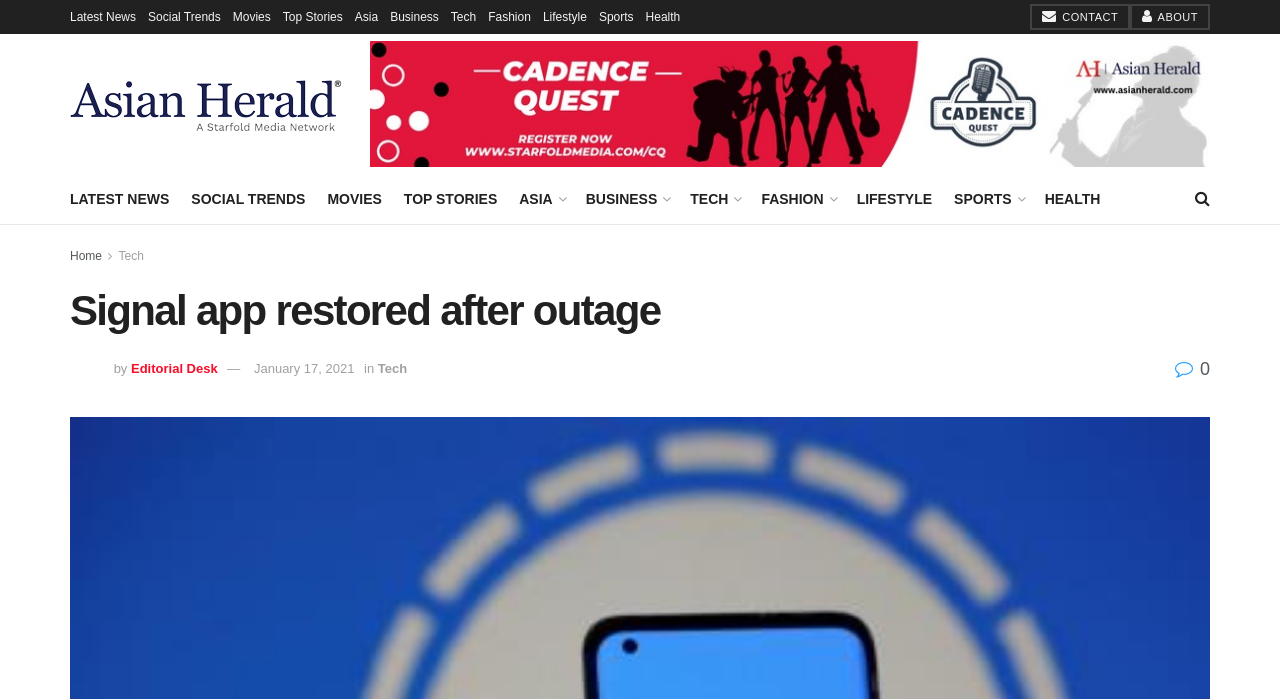Determine the bounding box coordinates of the region to click in order to accomplish the following instruction: "Go to Tech page". Provide the coordinates as four float numbers between 0 and 1, specifically [left, top, right, bottom].

[0.352, 0.0, 0.372, 0.049]